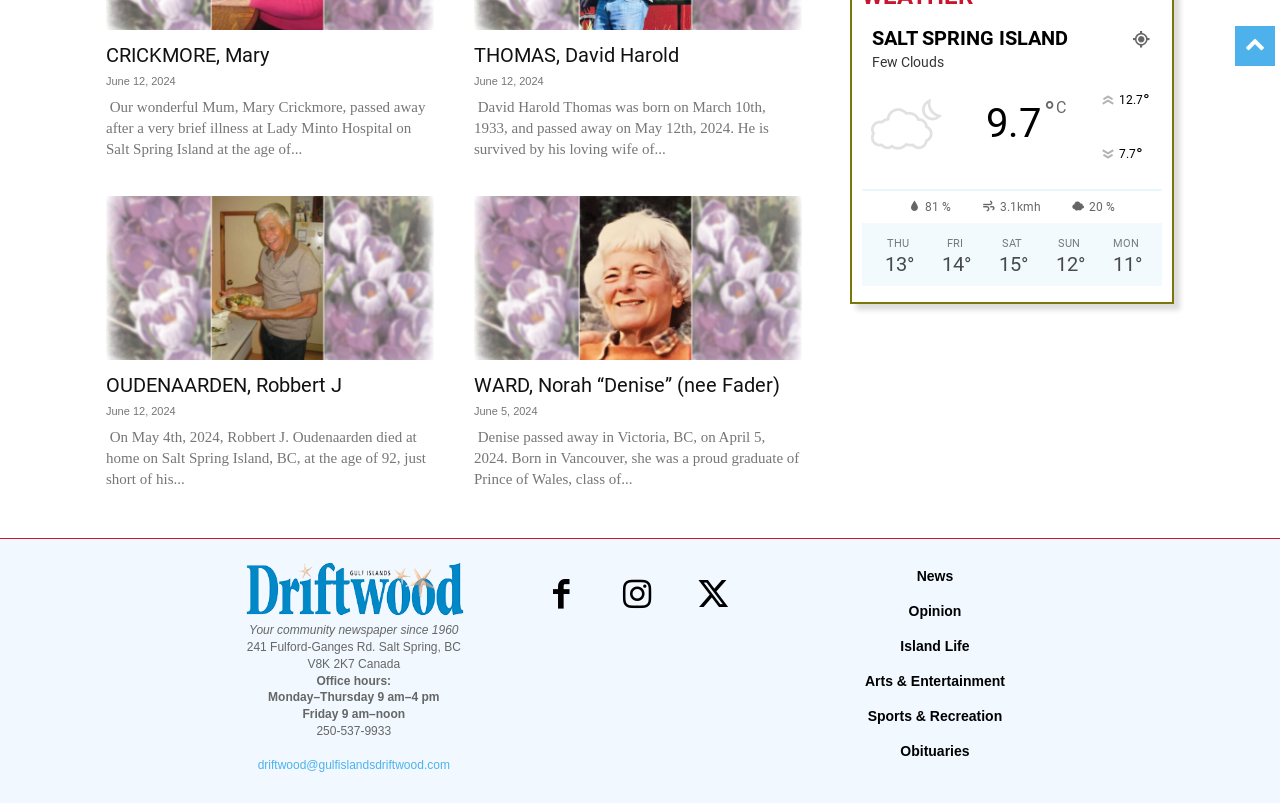Determine the bounding box for the HTML element described here: "Facebook". The coordinates should be given as [left, top, right, bottom] with each number being a float between 0 and 1.

[0.413, 0.703, 0.464, 0.785]